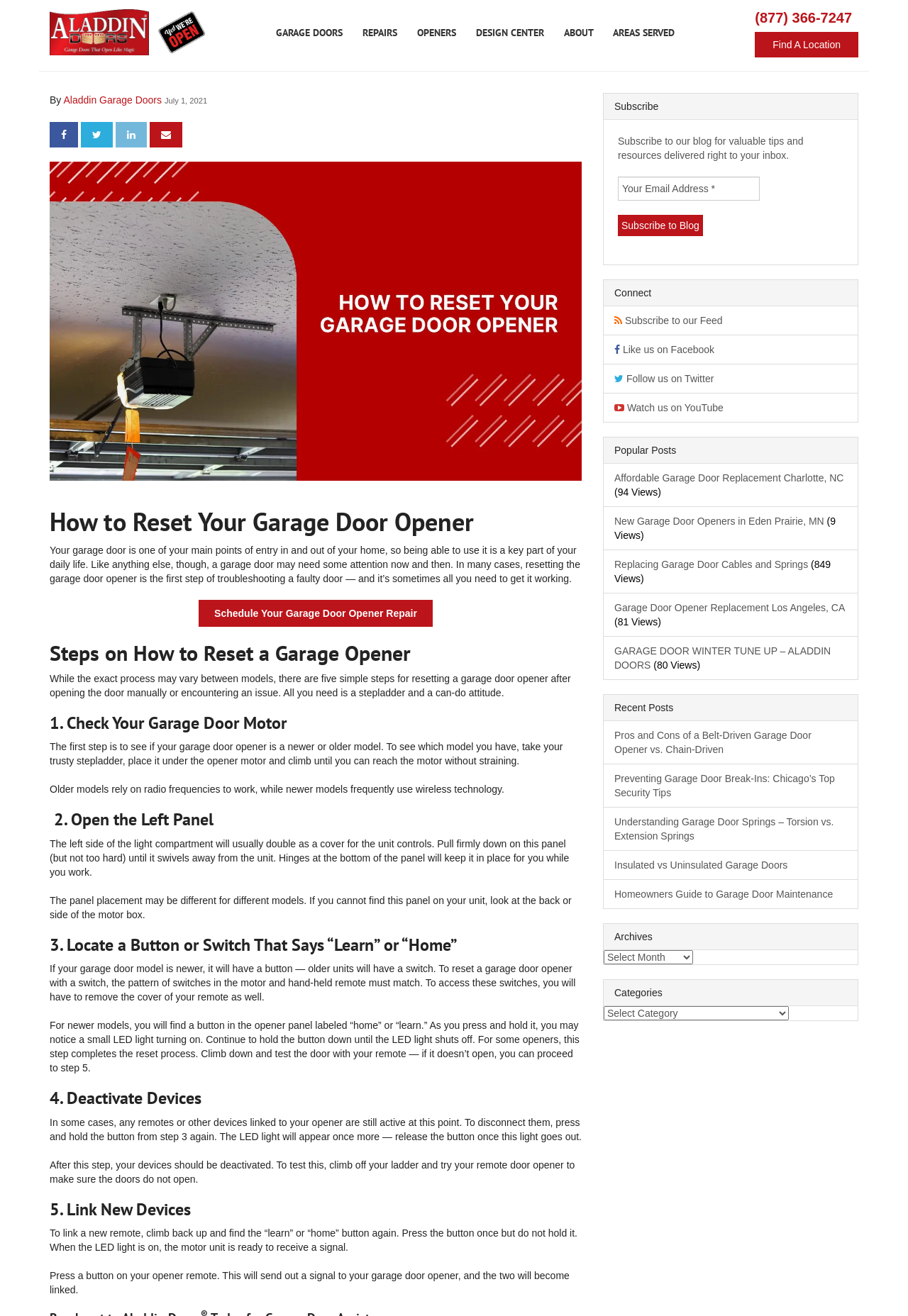What is the benefit of subscribing to the blog?
Use the image to give a comprehensive and detailed response to the question.

I found the answer by reading the text under the 'Subscribe' heading. The text says 'Subscribe to our blog for valuable tips and resources delivered right to your inbox', which implies that subscribers will receive useful information and resources related to garage doors and openers.